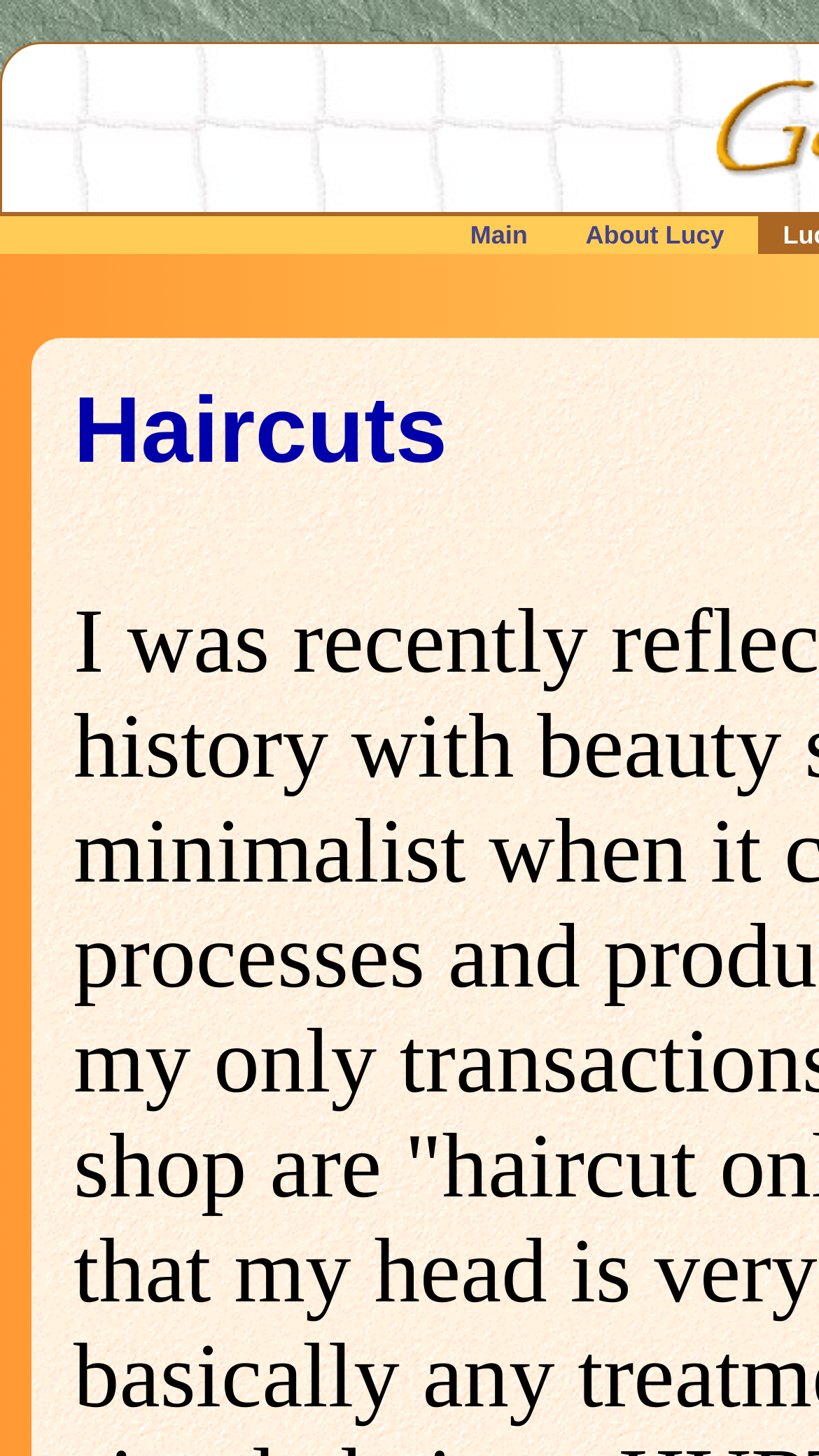Identify the coordinates of the bounding box for the element described below: "Main". Return the coordinates as four float numbers between 0 and 1: [left, top, right, bottom].

[0.543, 0.147, 0.676, 0.174]